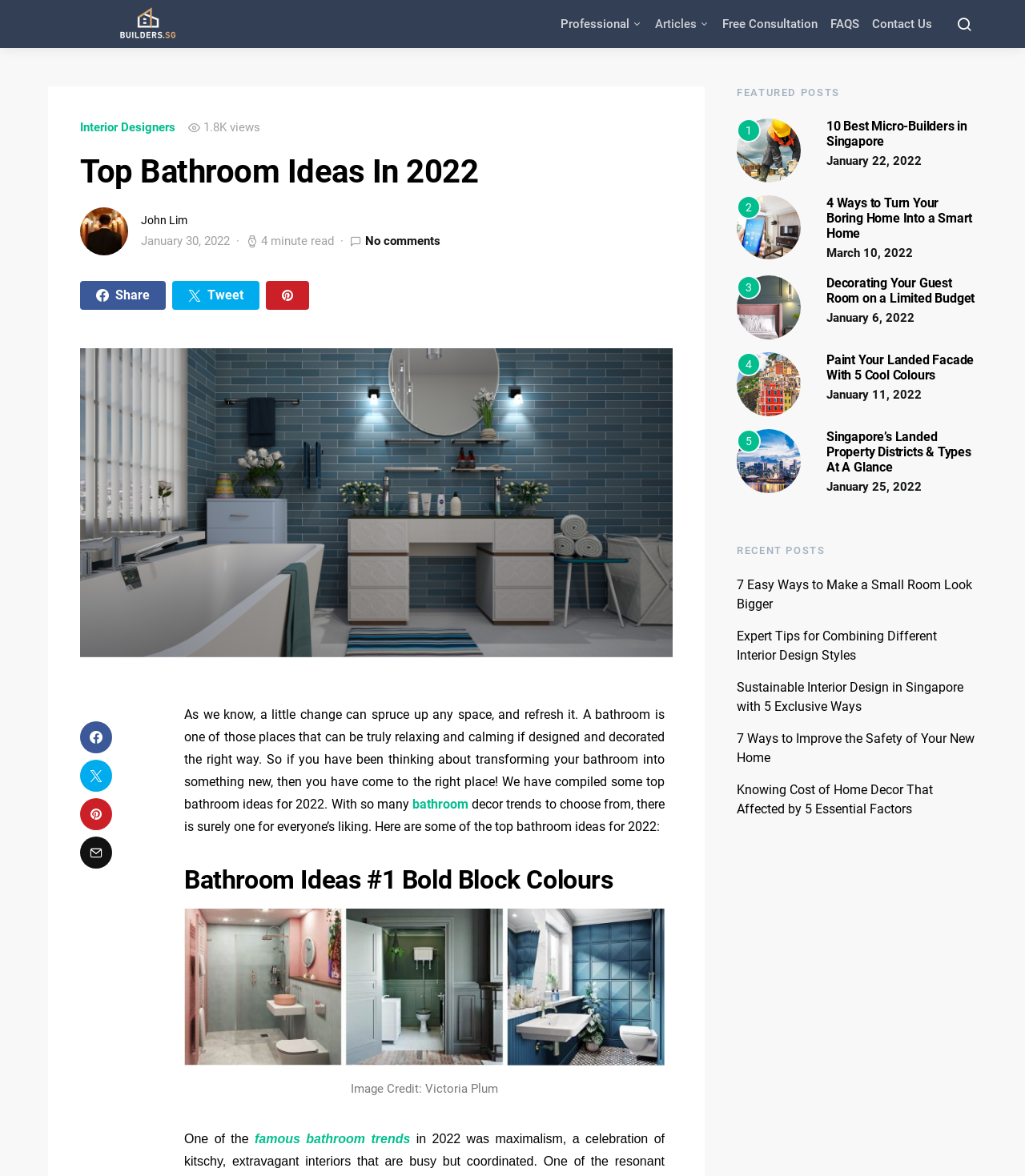Describe the webpage meticulously, covering all significant aspects.

This webpage is about bathroom design ideas, with a focus on the top bathroom ideas for 2022. At the top, there are several links to related pages, including "Professional", "Free Consultation", "FAQS", and "Contact Us". Below these links, there is a header section with a title "Top Bathroom Ideas In 2022" and a subtitle "1.8K views". 

To the right of the title, there is a profile picture of the author, John Lim, with a link to his profile. Below the title, there are several social media links, including share, tweet, and pin buttons. 

The main content of the page is divided into sections. The first section is an introduction to bathroom design, with a brief paragraph explaining the importance of a well-designed bathroom. Below this, there is a heading "Bathroom Ideas #1 Bold Block Colours" with a corresponding image. 

The rest of the page is dedicated to featured posts and recent posts. The featured posts section contains four articles, each with a title, image, and date. The articles are about various home design topics, including micro-builders in Singapore, smart homes, guest room decoration, and landed property. 

The recent posts section lists five article titles with links, each with a brief description of the article. The topics range from making a small room look bigger to sustainable interior design in Singapore.